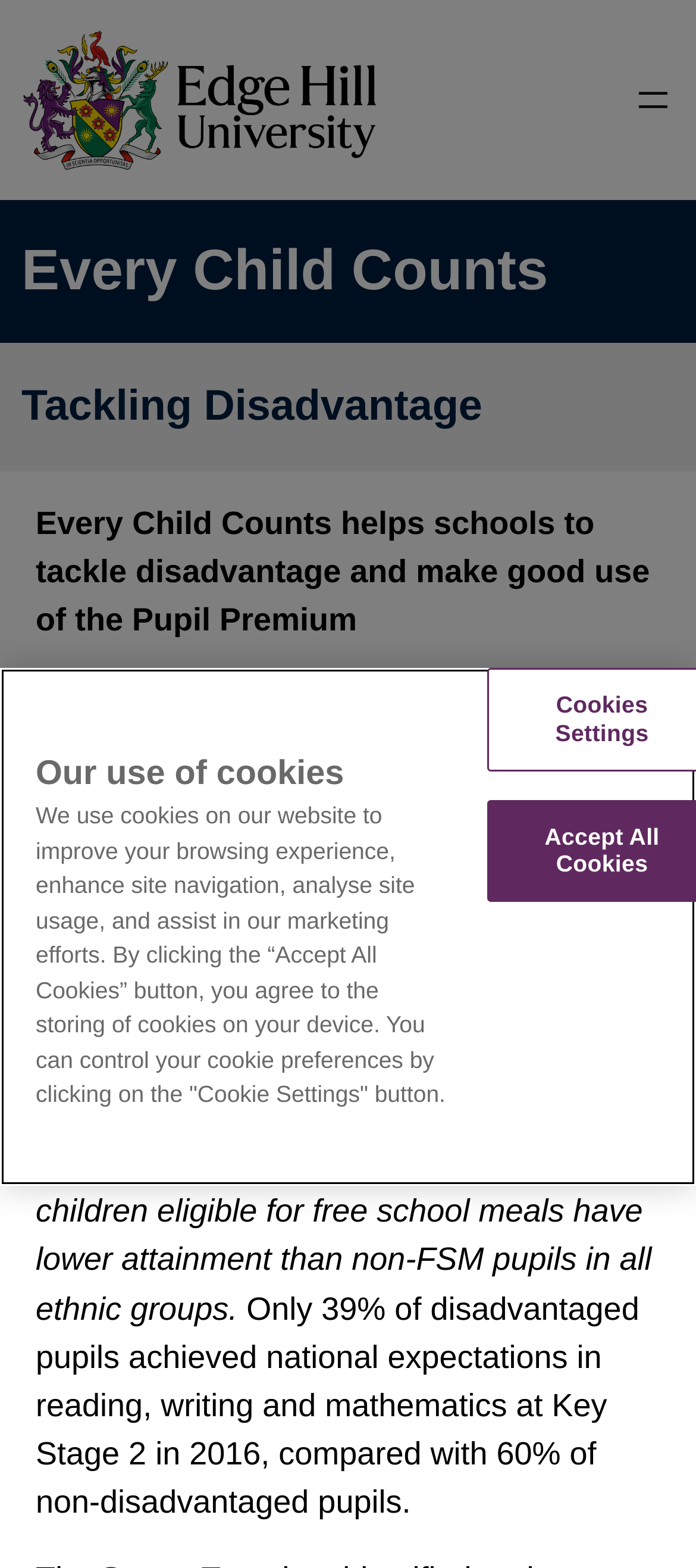Analyze the image and give a detailed response to the question:
What is the name of the foundation that says the attainment gap between disadvantaged pupils and their peers is a personal and individual tragedy?

The link 'Education Endowment Foundation' is present on the webpage, and the static text '(2018) says that the attainment gap between disadvantaged pupils and their peers is a personal and individual tragedy' is also present, which indicates that the Education Endowment Foundation is the foundation that says this.